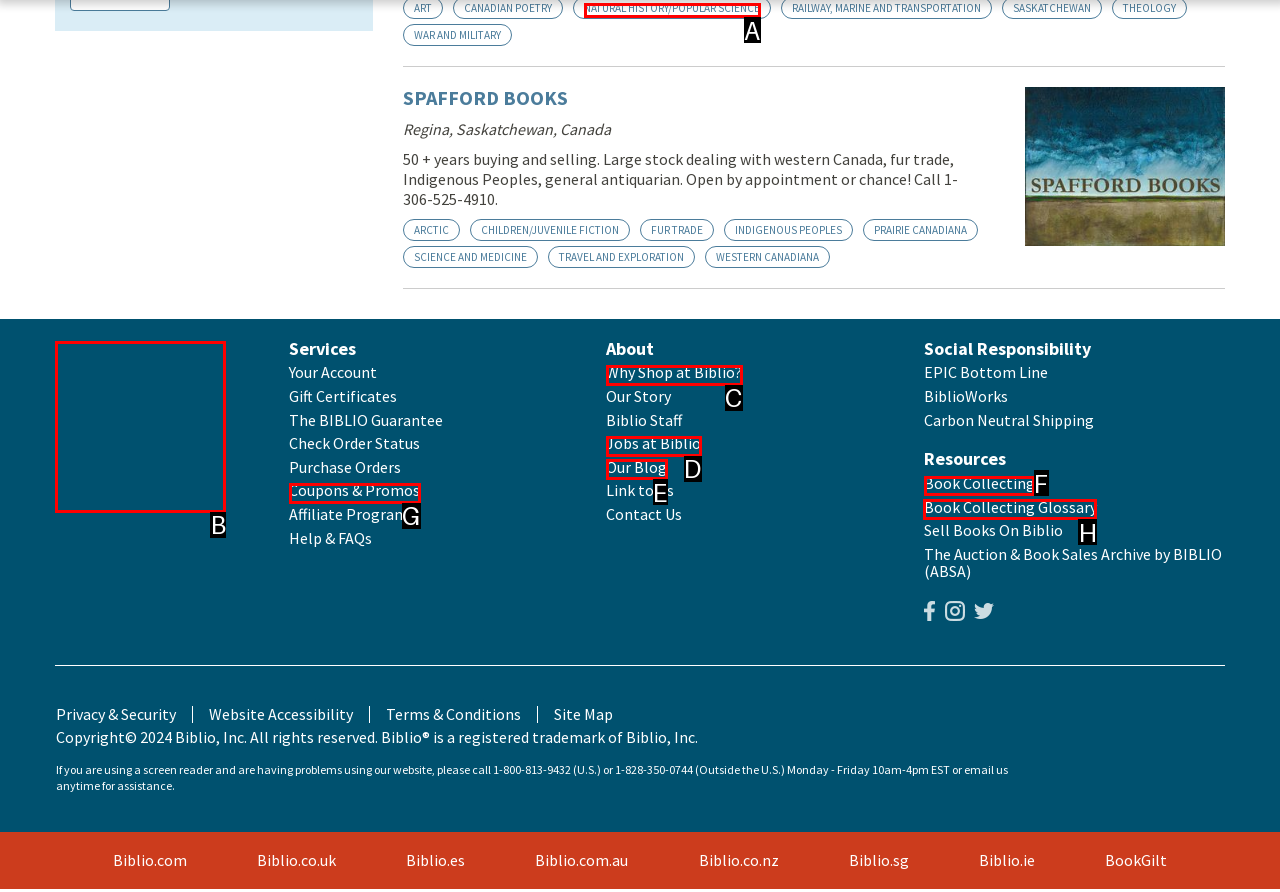What is the letter of the UI element you should click to Learn about 'Book Collecting'? Provide the letter directly.

F